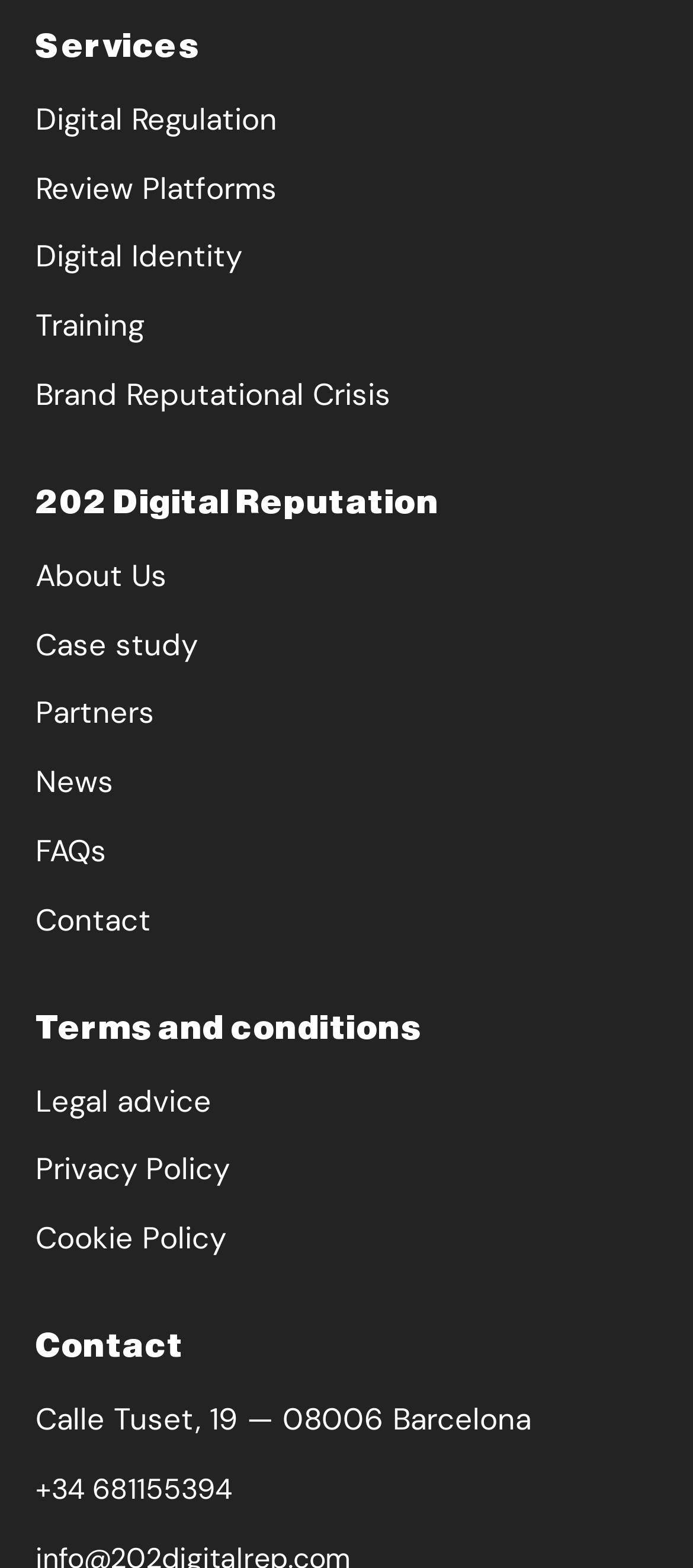Provide a brief response to the question below using a single word or phrase: 
How can I contact 202 Digital Reputation?

Phone: +34 681155394